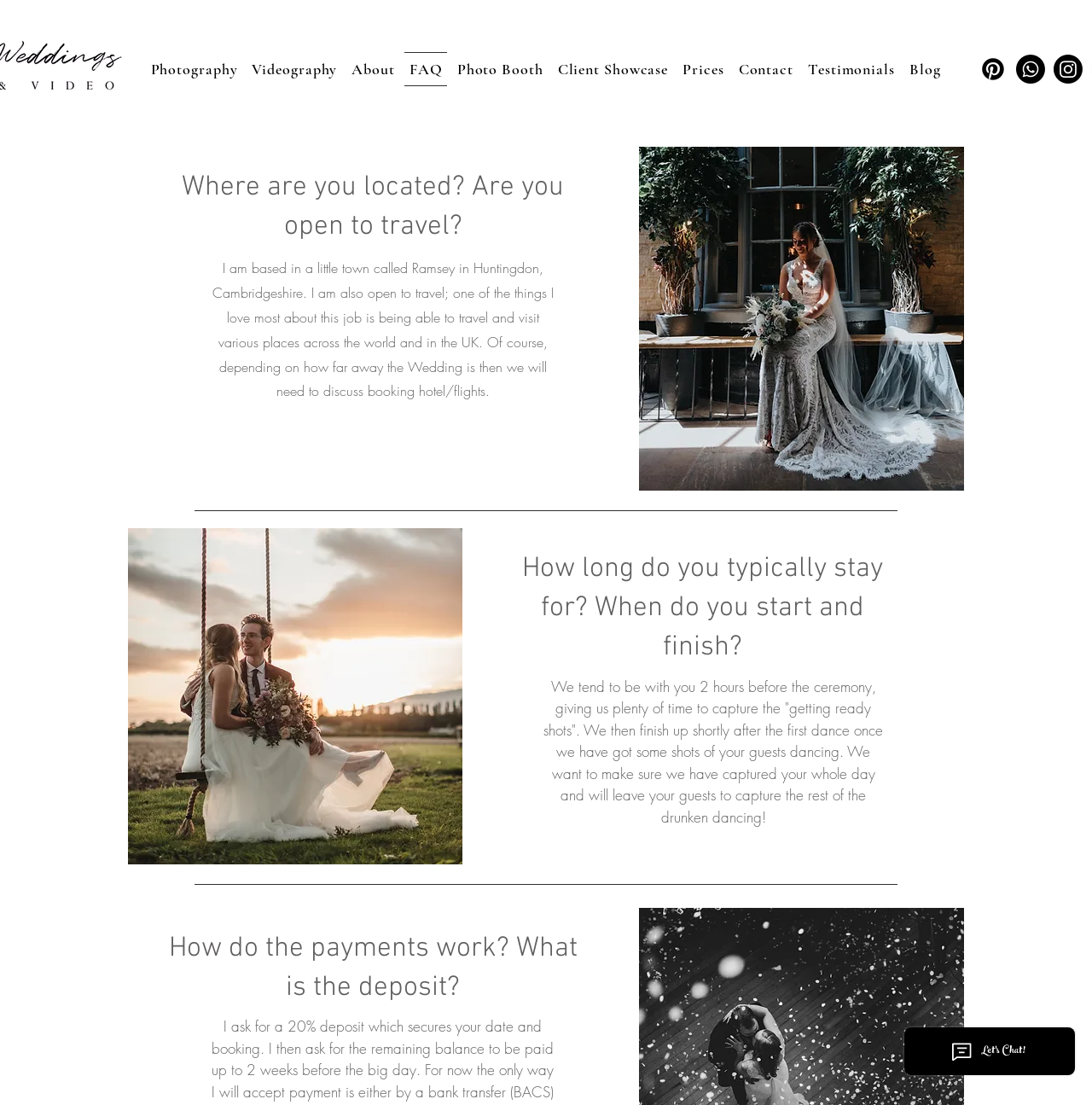Can you provide the bounding box coordinates for the element that should be clicked to implement the instruction: "Open About page"?

[0.318, 0.047, 0.366, 0.078]